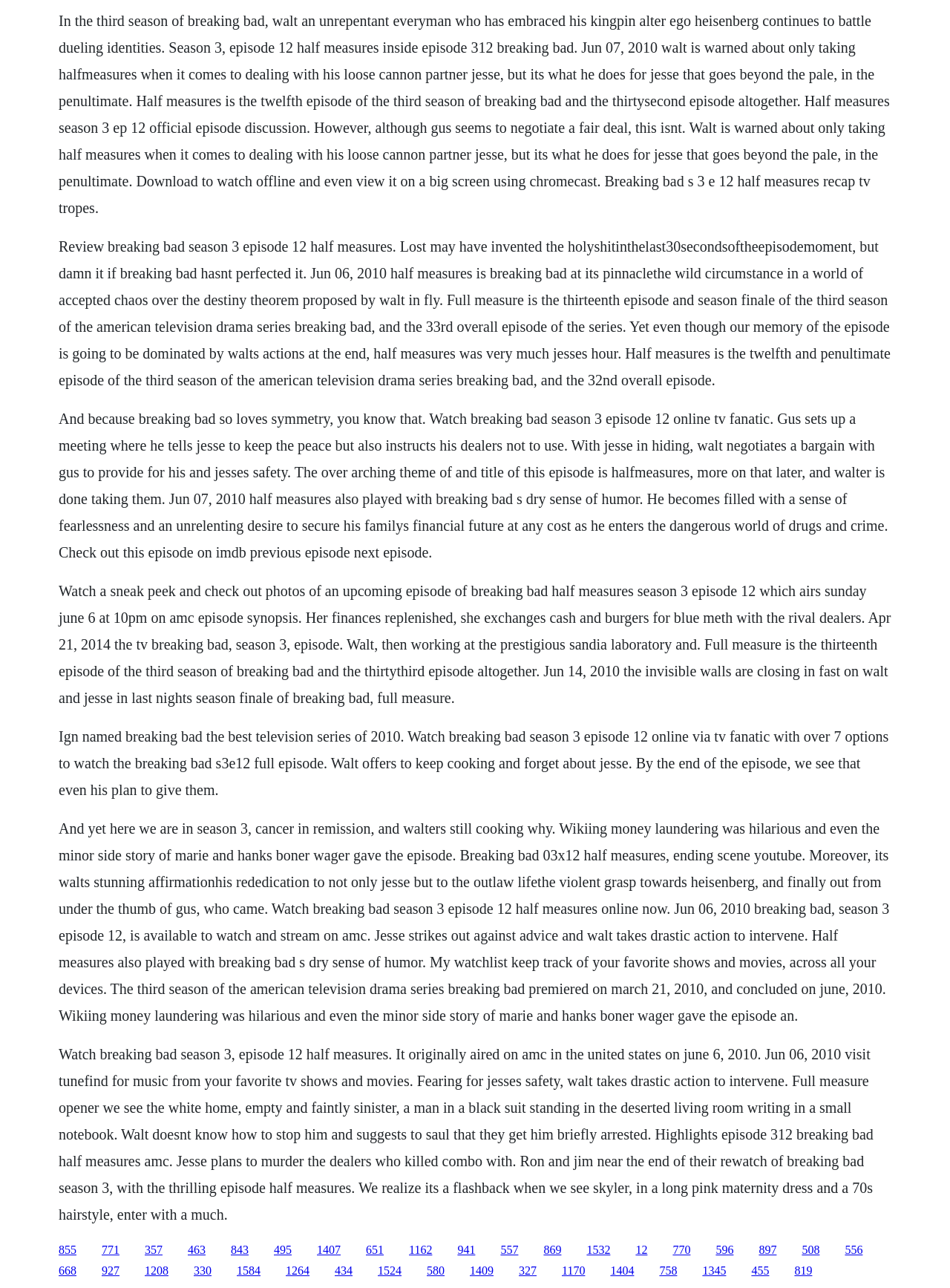What is the name of the TV series?
Using the information from the image, answer the question thoroughly.

The name of the TV series can be found in multiple places on the webpage, including the text 'Breaking Bad Season 3 Episode 12 Half Measures Recap TV Tropes' and 'Watch Breaking Bad Season 3 Episode 12 Online via TV Fanatic with over 7 options to watch the Breaking Bad s3e12 full episode.'